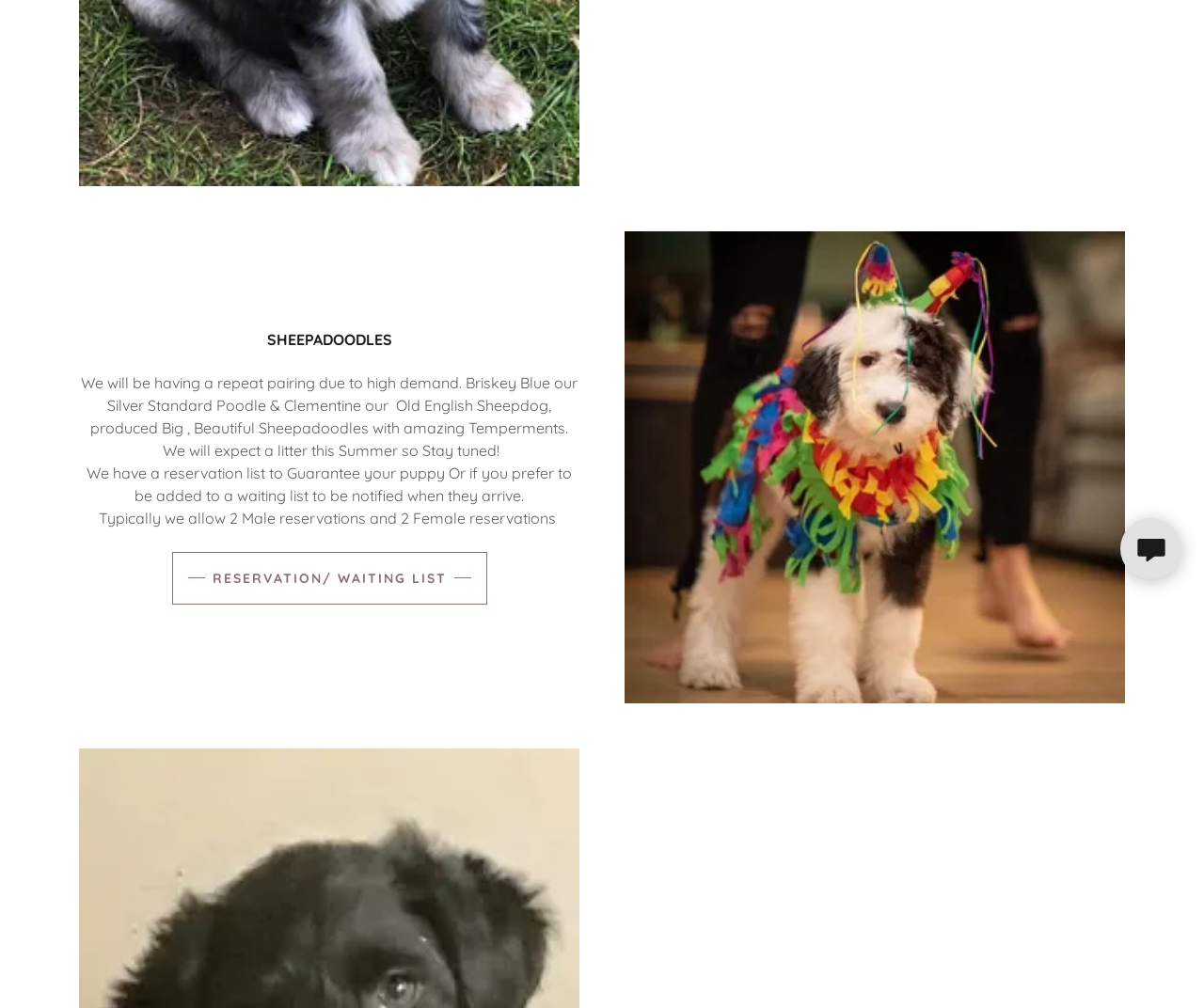Using the provided element description "RESERVATION/ WAITING LIST", determine the bounding box coordinates of the UI element.

[0.143, 0.547, 0.404, 0.599]